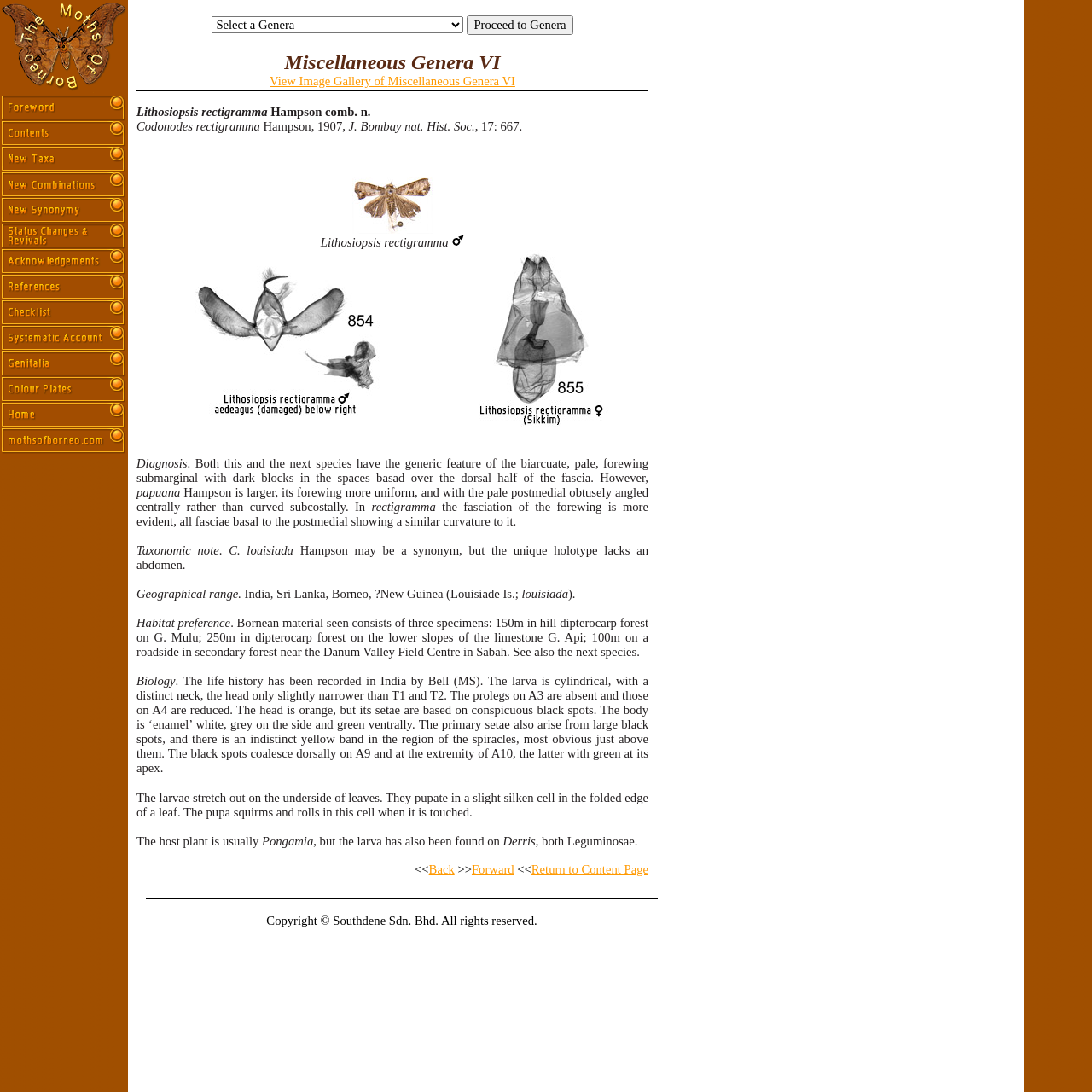What is the color of the head of the larva?
Please provide a comprehensive answer based on the information in the image.

The color of the head of the larva can be found in the text description of the webpage, specifically in the section 'Biology' where it is mentioned that 'The head is orange, but its setae are based on conspicuous black spots.'